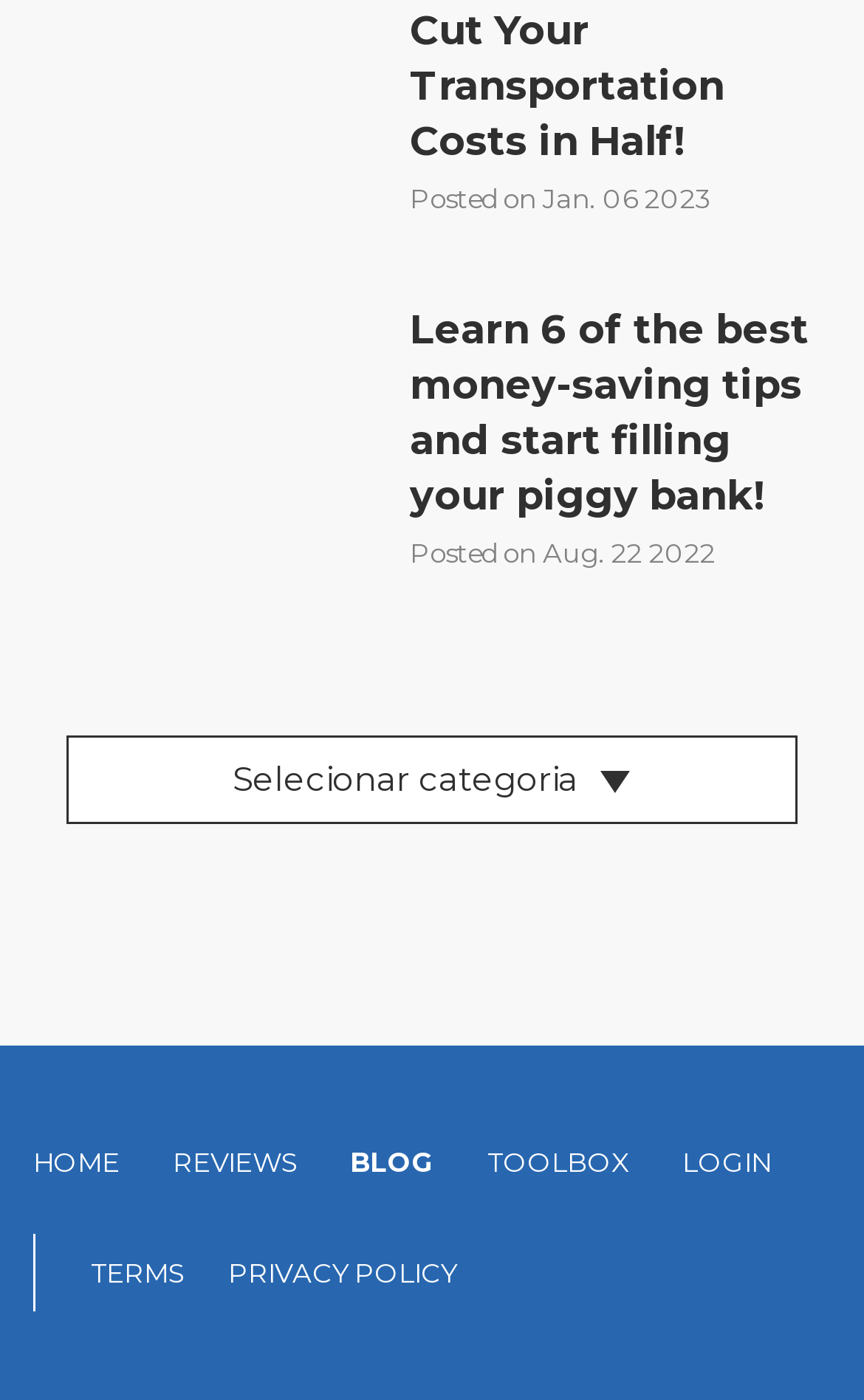Based on the description "LOGIN", find the bounding box of the specified UI element.

[0.79, 0.809, 0.962, 0.849]